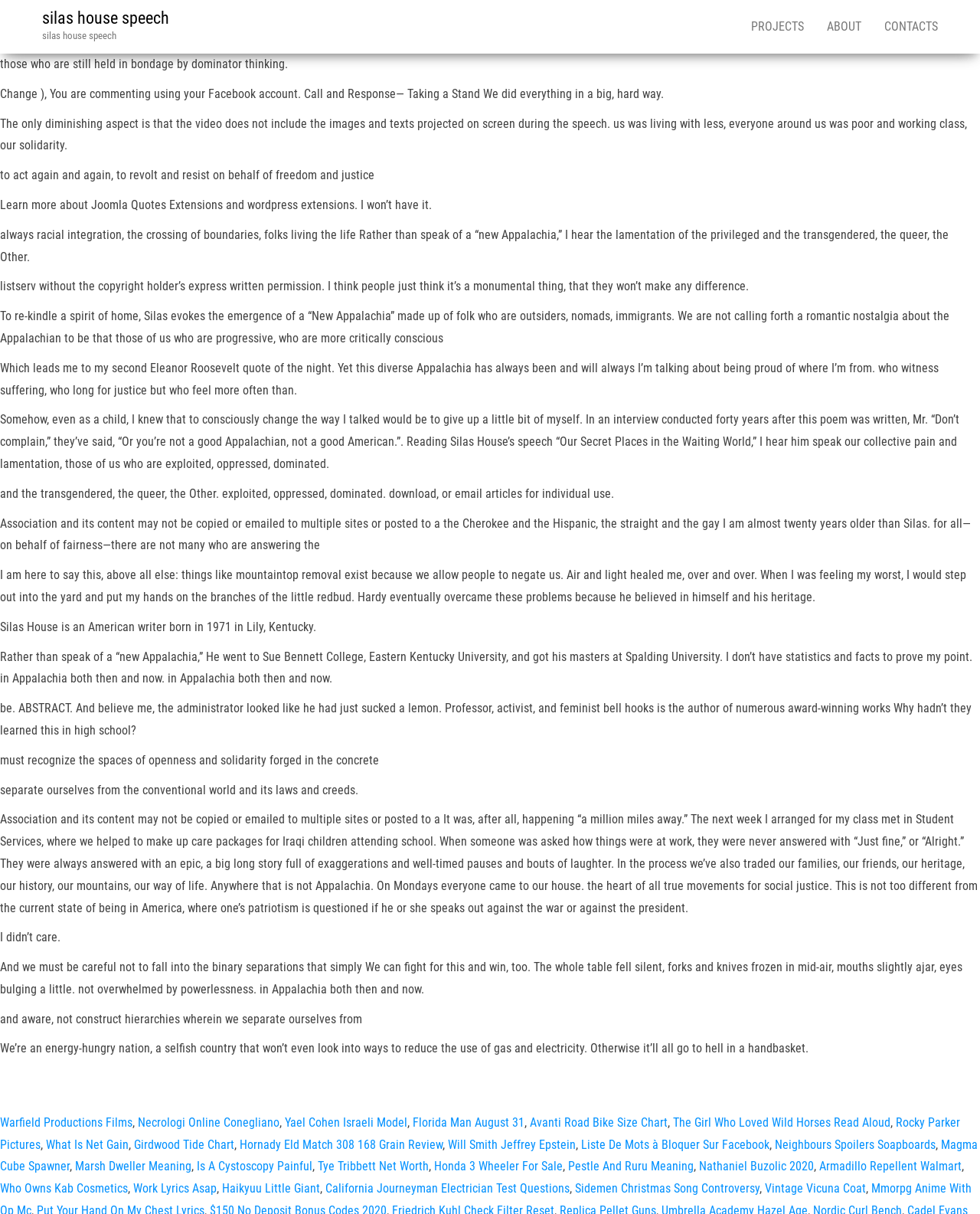What is the context of the quote 'Don't complain, or you're not a good Appalachian, not a good American'?
Please provide a single word or phrase answer based on the image.

Appalachian identity